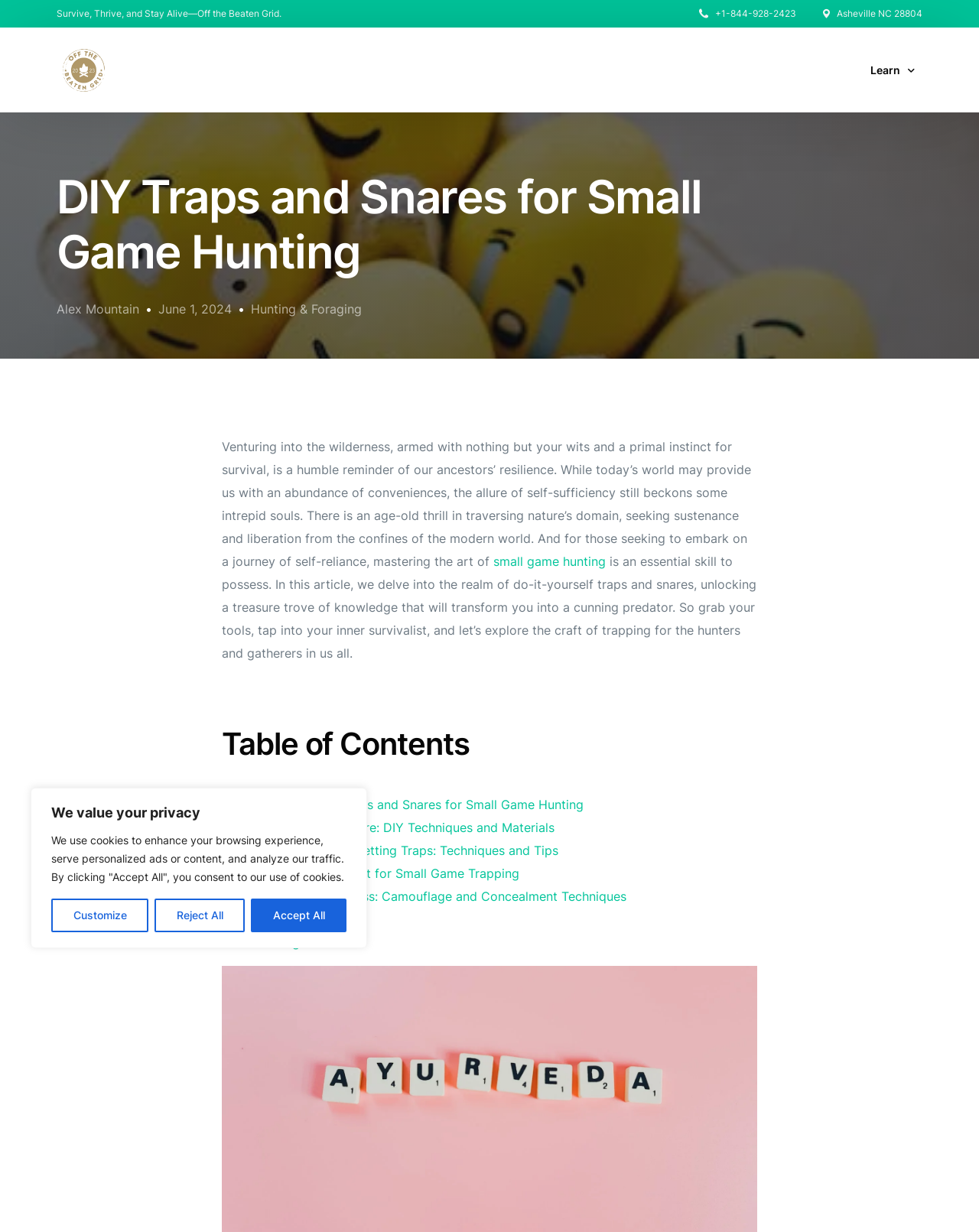Specify the bounding box coordinates of the region I need to click to perform the following instruction: "Click the 'Off The Beaten Grid' link". The coordinates must be four float numbers in the range of 0 to 1, i.e., [left, top, right, bottom].

[0.058, 0.069, 0.112, 0.081]